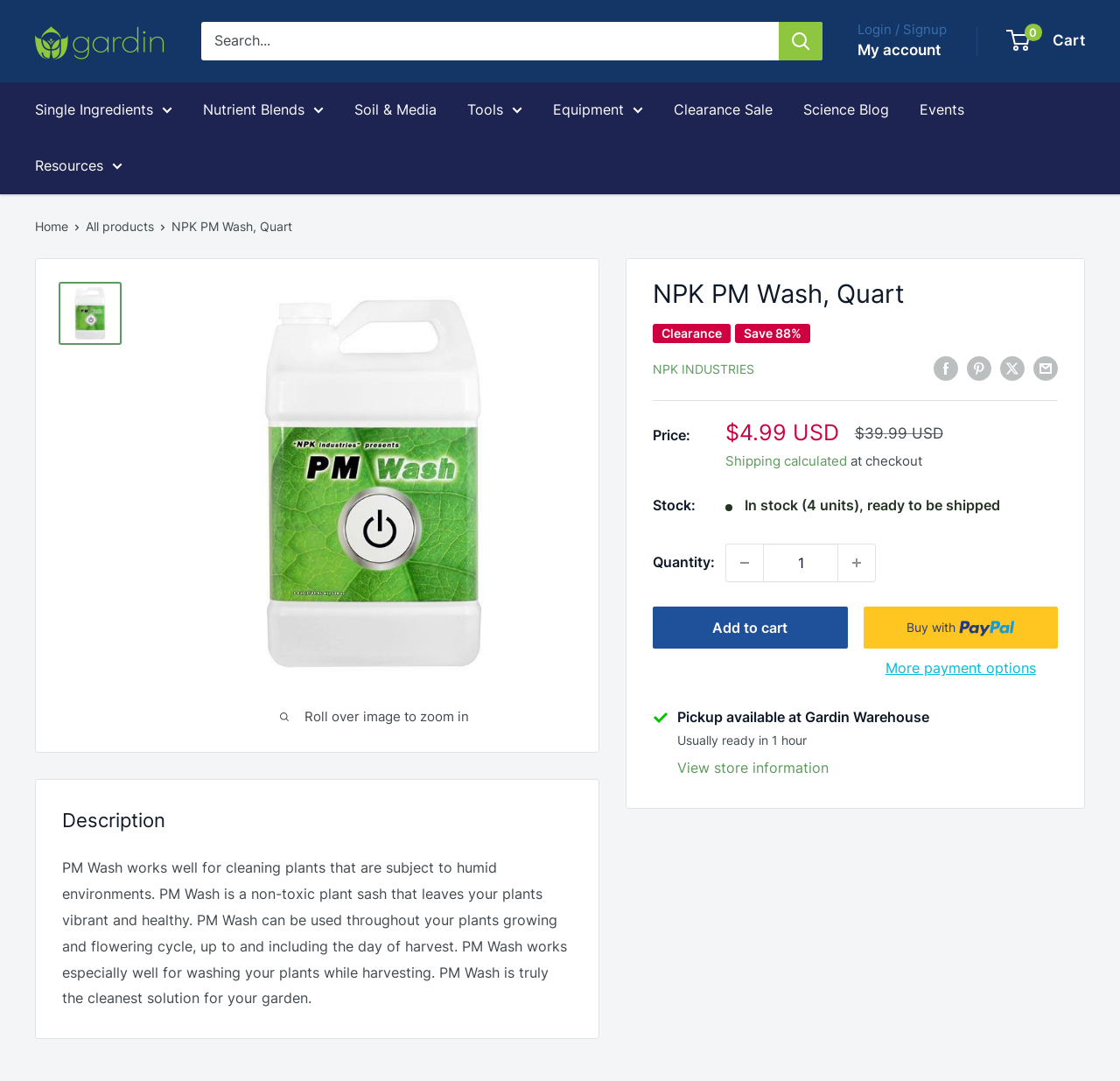Determine the bounding box coordinates of the clickable element to complete this instruction: "View single ingredients". Provide the coordinates in the format of four float numbers between 0 and 1, [left, top, right, bottom].

[0.031, 0.09, 0.154, 0.114]